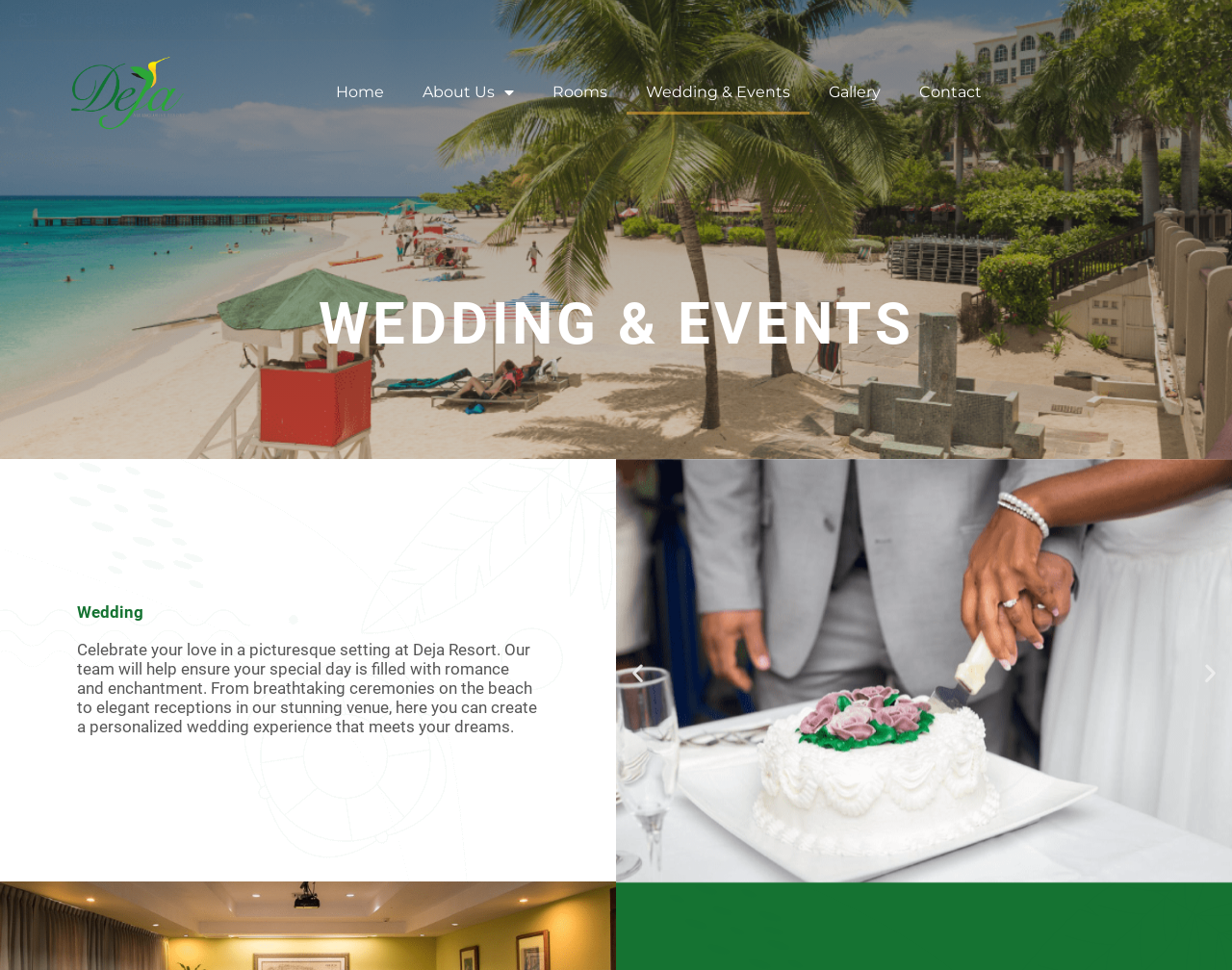Please determine the bounding box coordinates of the section I need to click to accomplish this instruction: "Click the BOOK NOW button".

[0.825, 0.079, 0.945, 0.112]